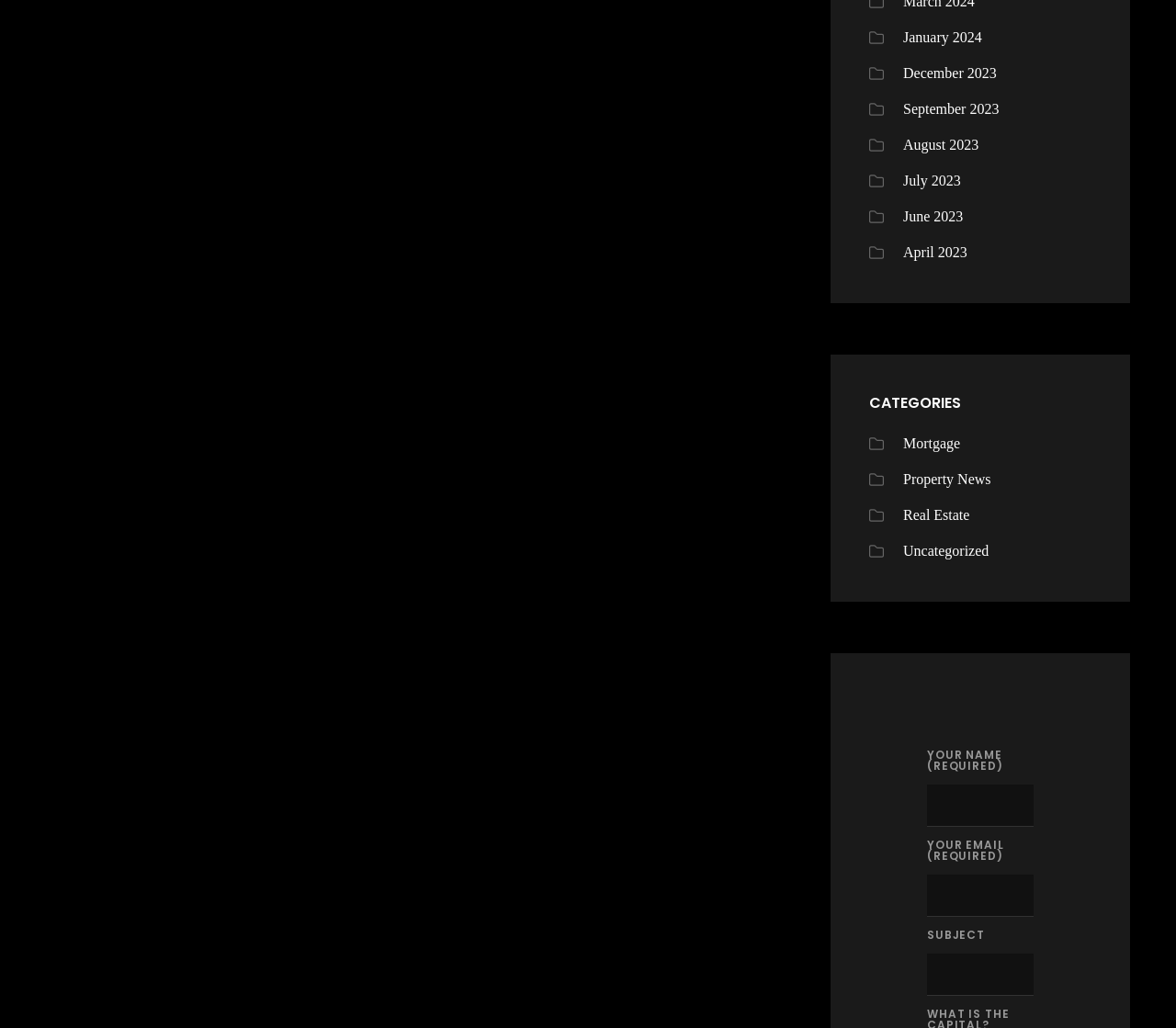Identify the bounding box coordinates of the region I need to click to complete this instruction: "Click on the 'Best Popeyes Menu Items (From a Nutritionist’s POV)' link".

None